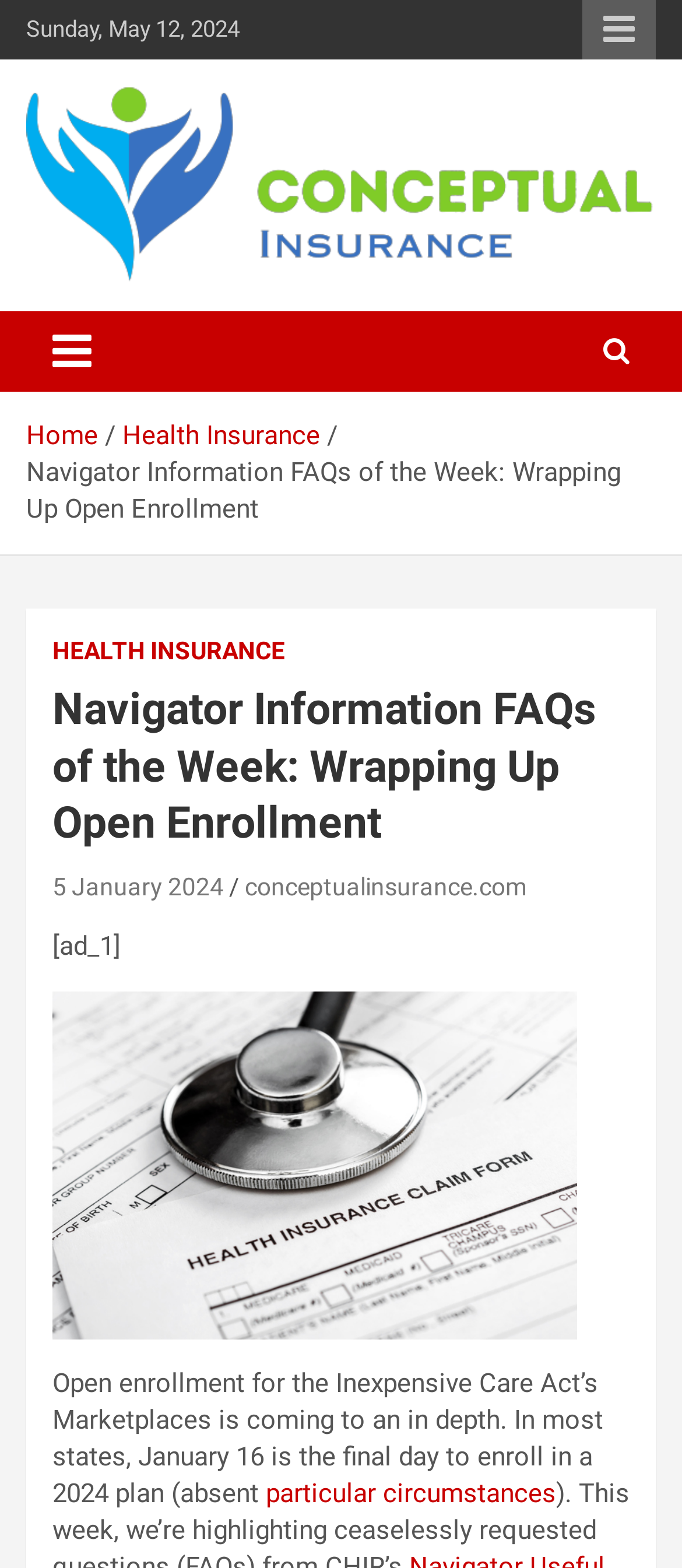Locate the bounding box coordinates of the clickable part needed for the task: "Click the responsive menu button".

[0.854, 0.0, 0.962, 0.038]